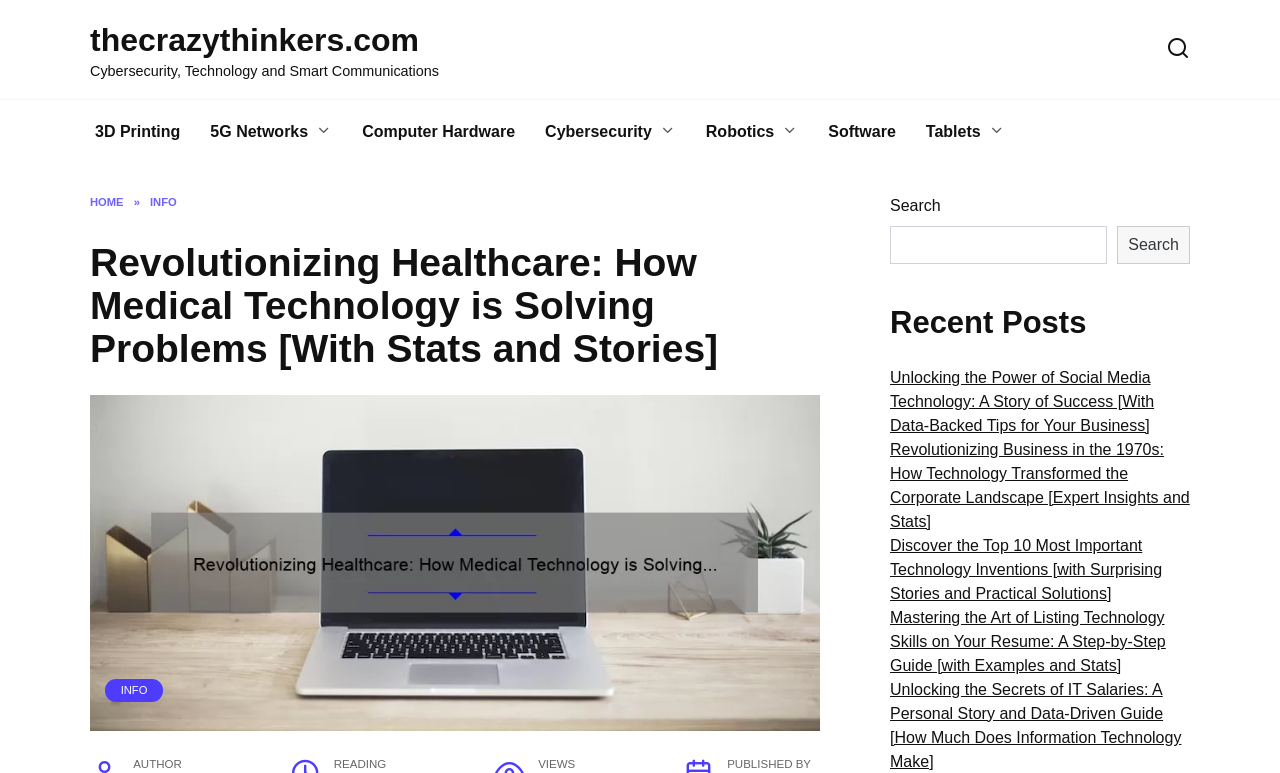Provide a one-word or short-phrase response to the question:
What is the main topic of this webpage?

Medical Technology